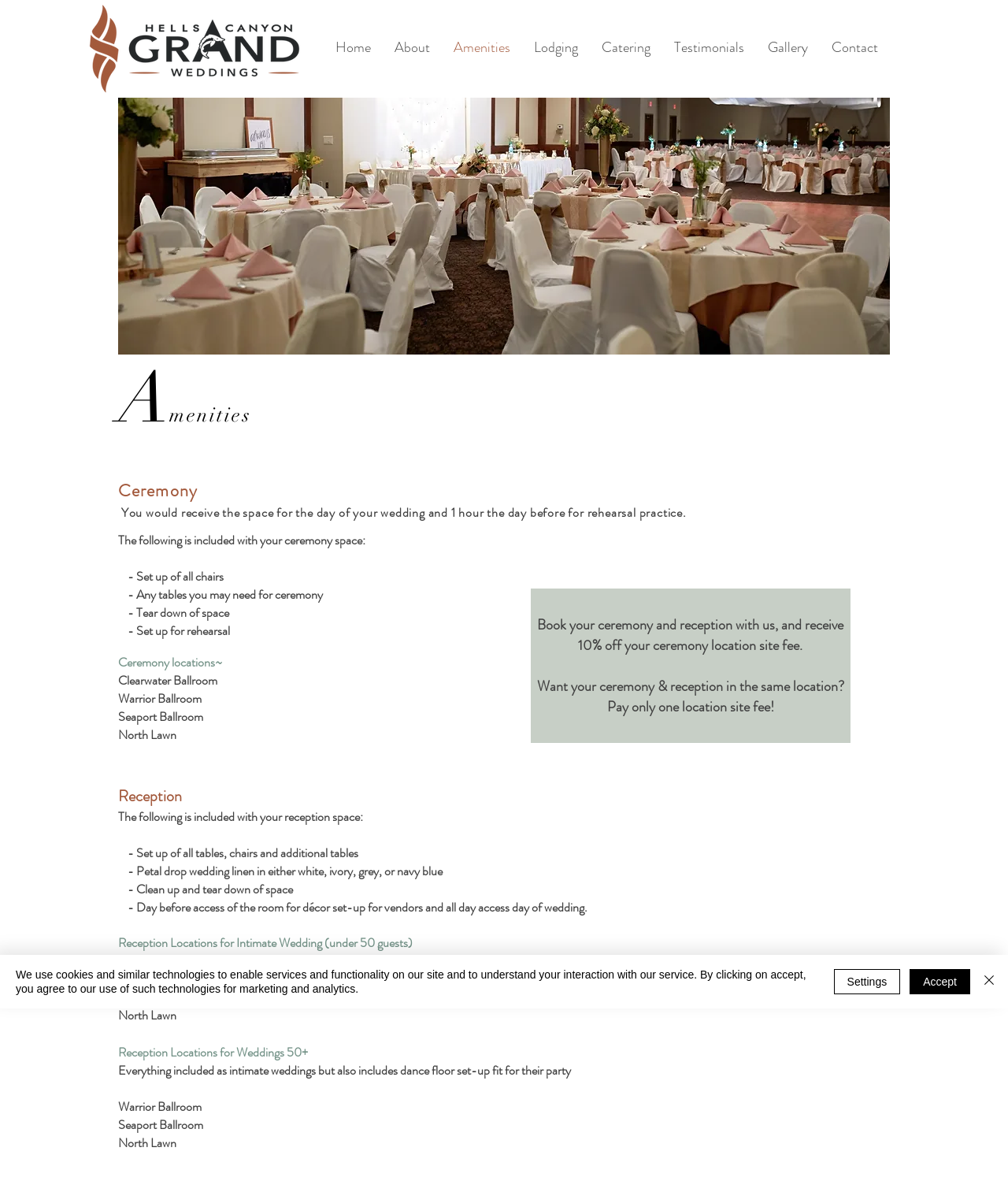Indicate the bounding box coordinates of the element that needs to be clicked to satisfy the following instruction: "Explore 'Reception' options". The coordinates should be four float numbers between 0 and 1, i.e., [left, top, right, bottom].

[0.117, 0.664, 0.18, 0.684]